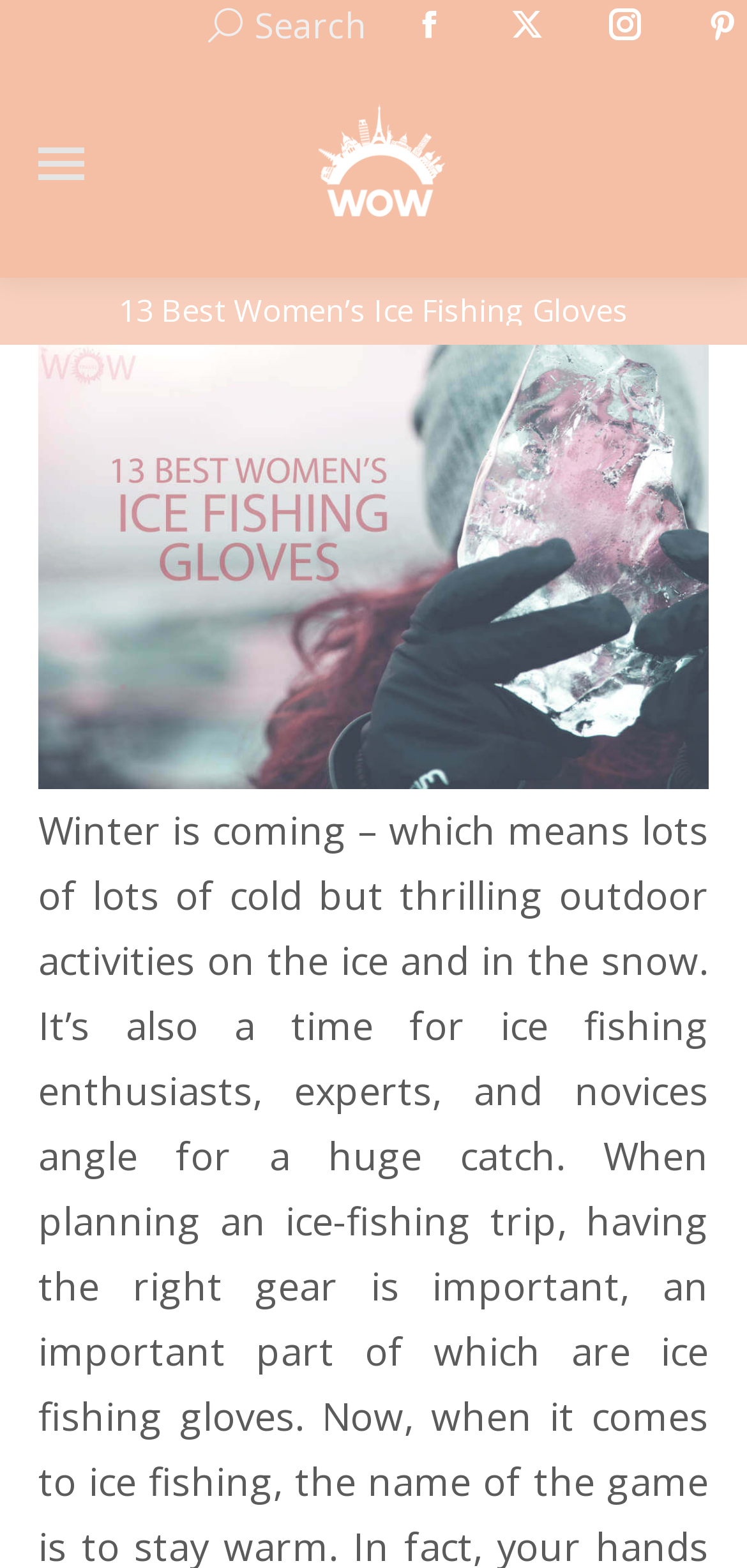How many social media links are there?
Using the information from the image, provide a comprehensive answer to the question.

I counted the number of social media links by looking at the links with Facebook, X, and Instagram icons, which are located at the top of the webpage.